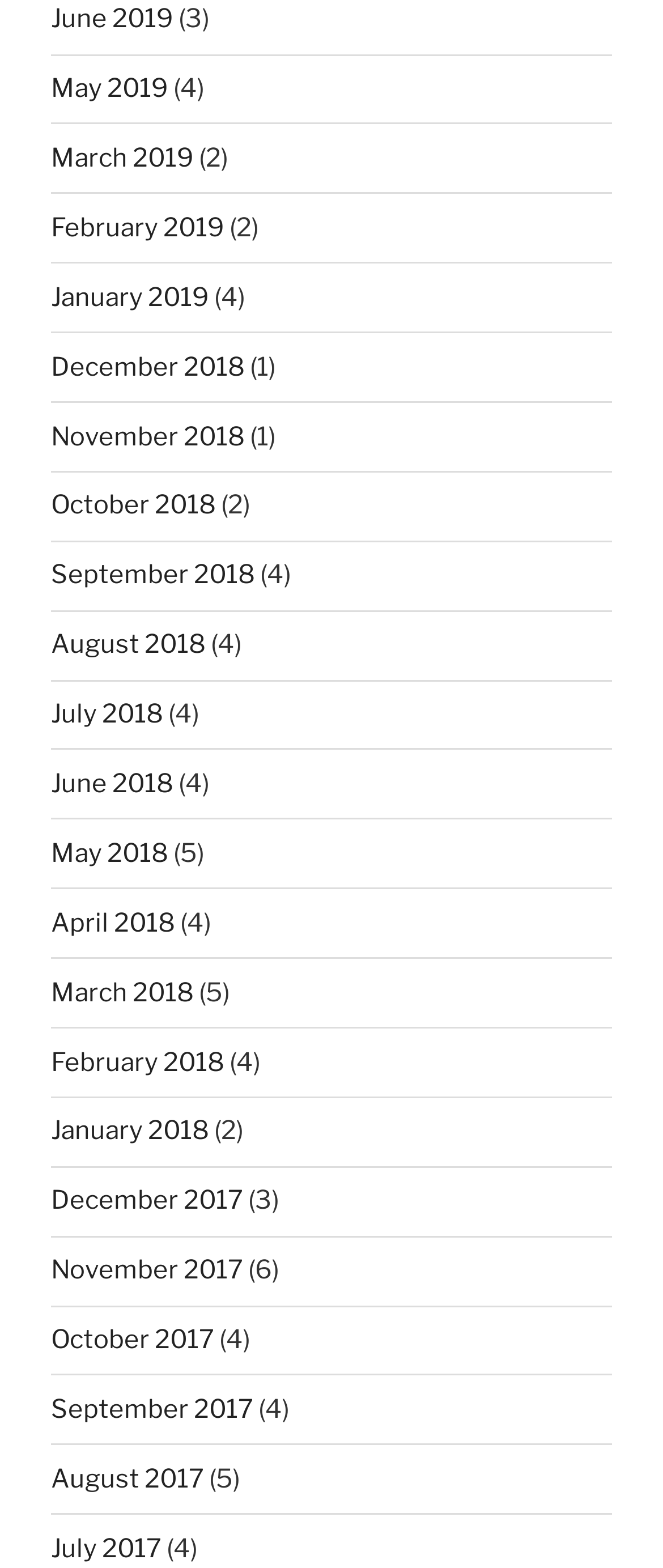Highlight the bounding box coordinates of the element that should be clicked to carry out the following instruction: "Check the news". The coordinates must be given as four float numbers ranging from 0 to 1, i.e., [left, top, right, bottom].

None